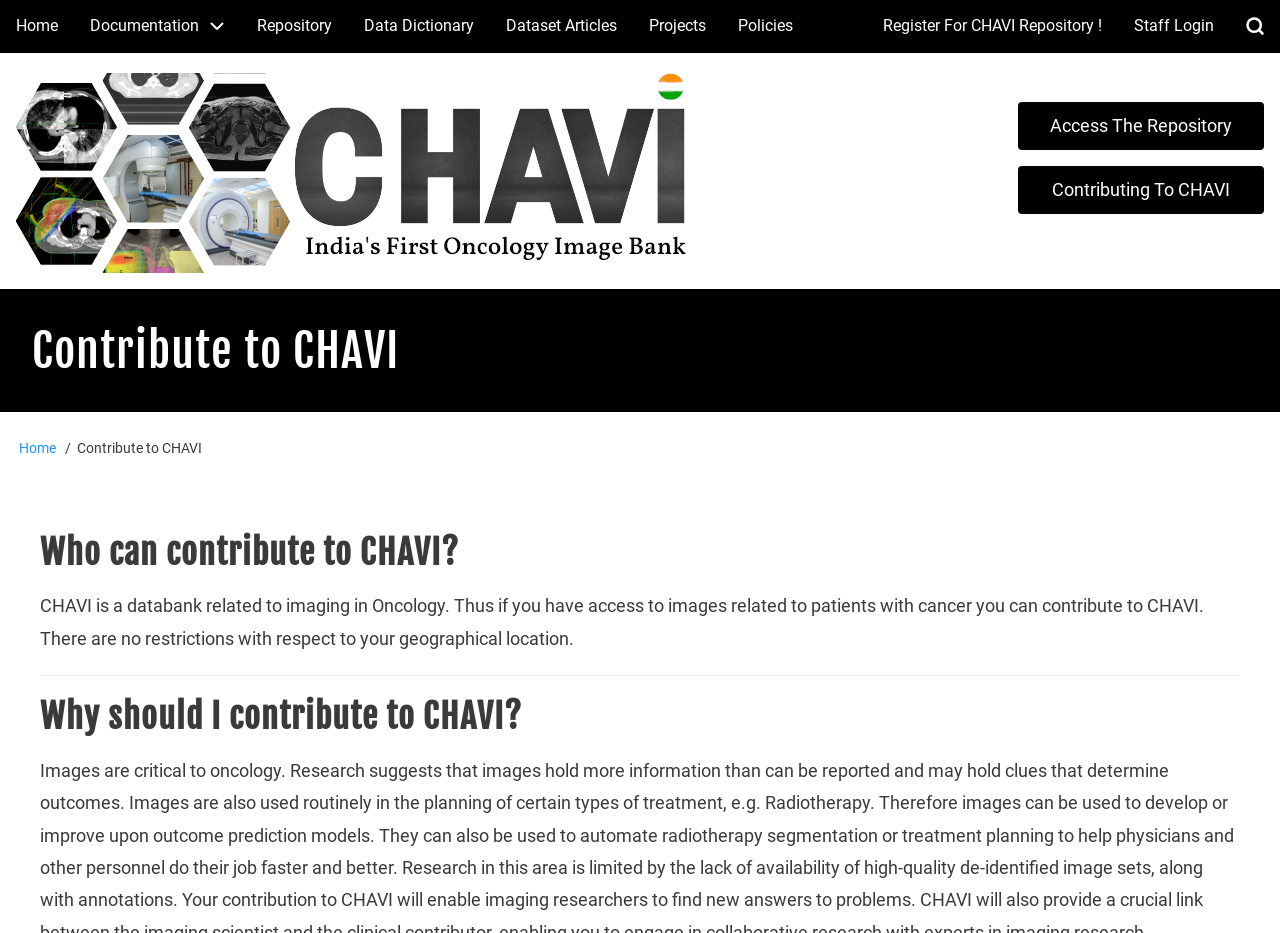Specify the bounding box coordinates of the area that needs to be clicked to achieve the following instruction: "Register For CHAVI Repository!".

[0.677, 0.0, 0.873, 0.057]